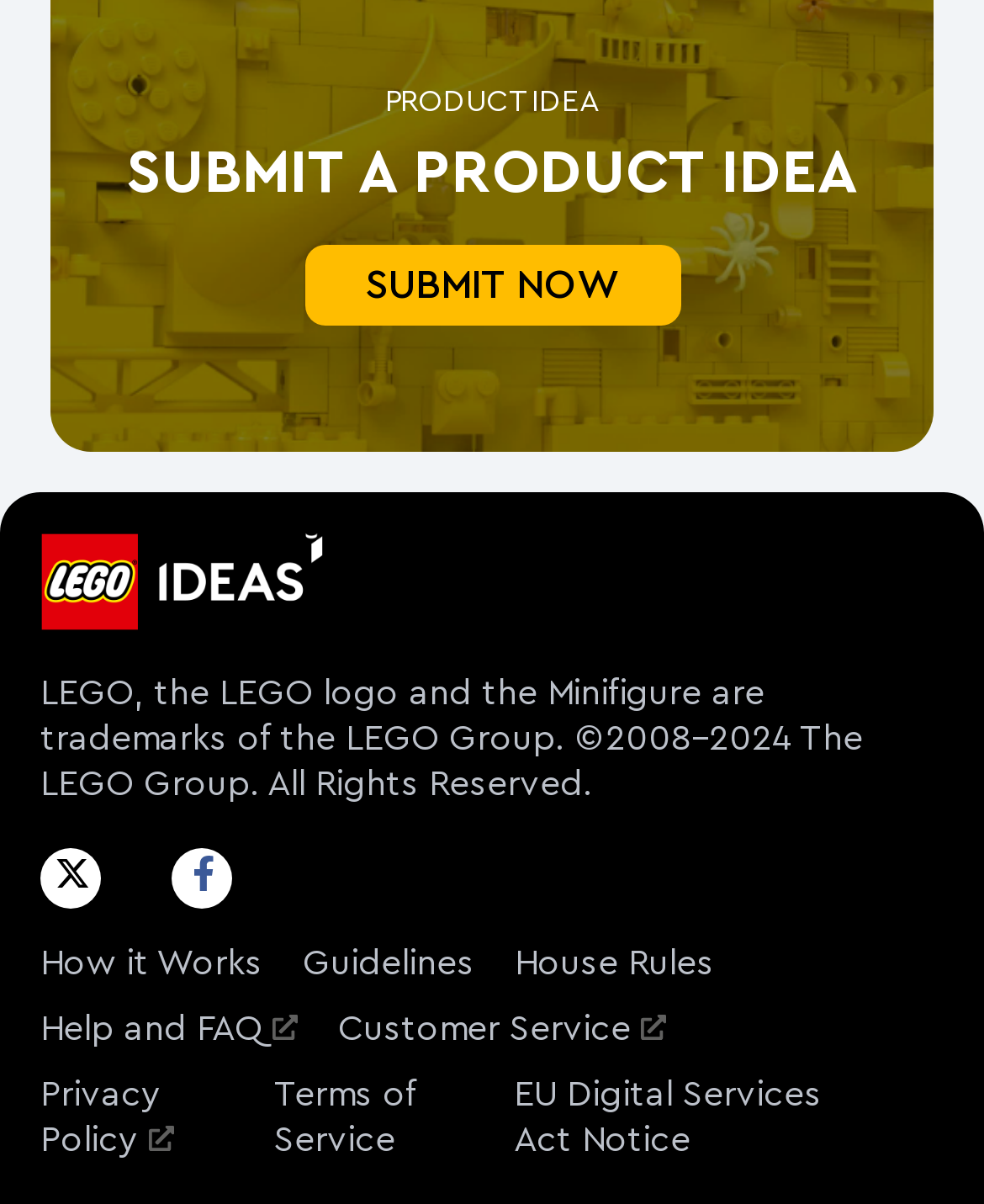Determine the coordinates of the bounding box for the clickable area needed to execute this instruction: "Submit a product idea".

[0.092, 0.12, 0.908, 0.17]